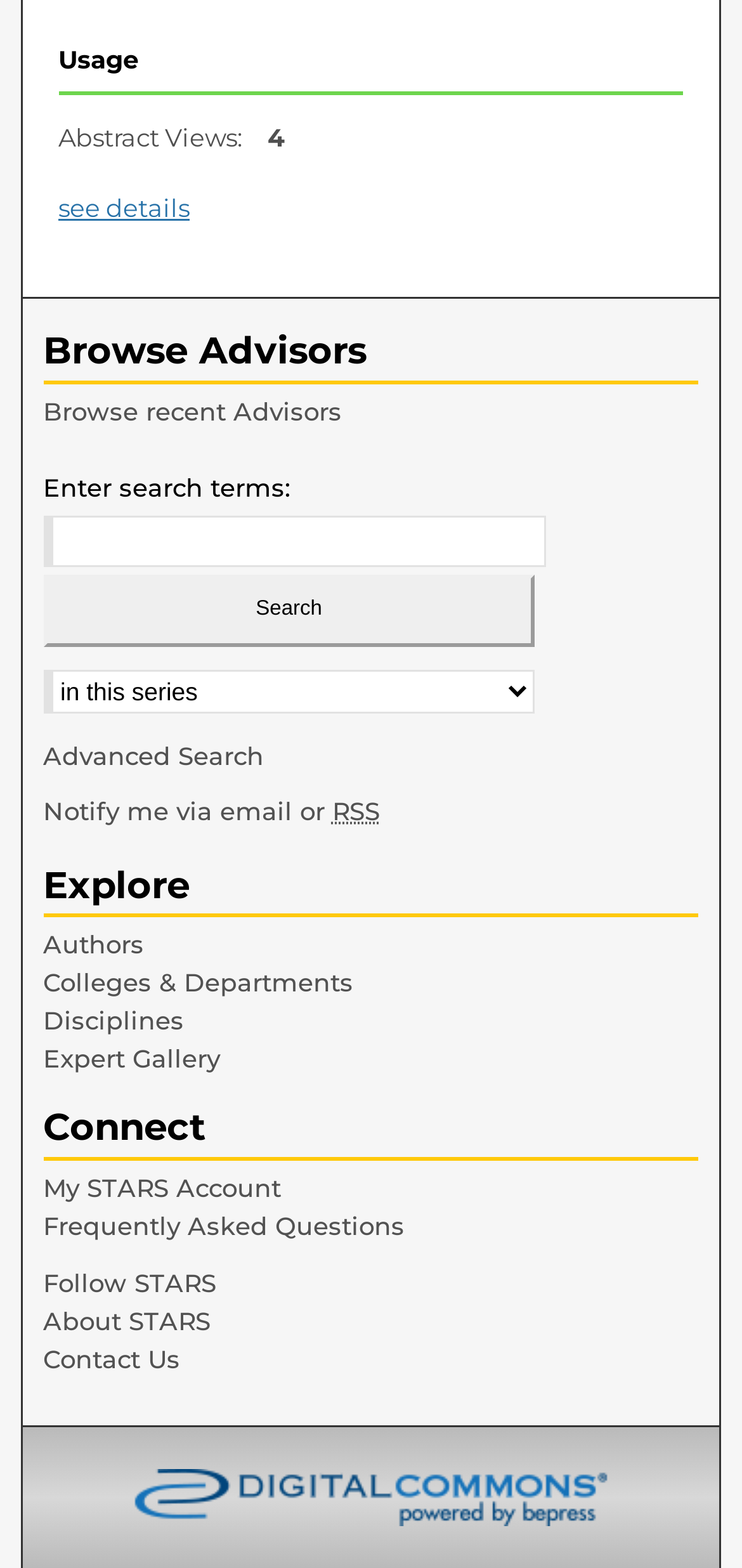Specify the bounding box coordinates of the area to click in order to follow the given instruction: "View advanced search options."

[0.058, 0.472, 0.356, 0.492]